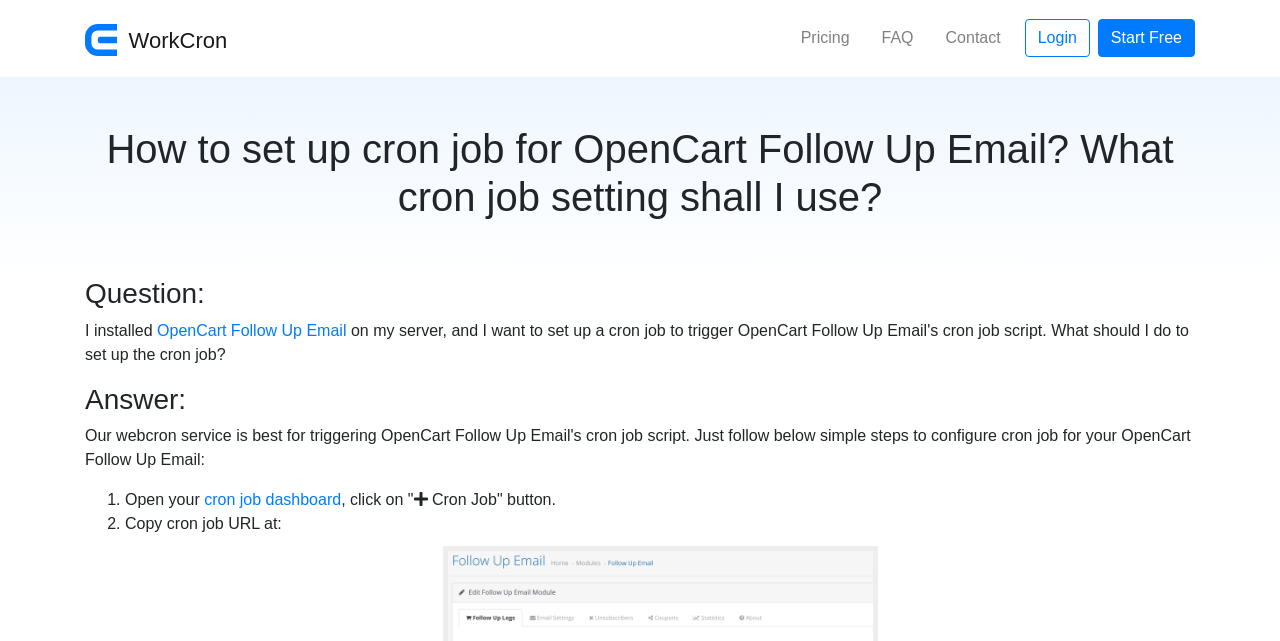Provide an in-depth caption for the webpage.

The webpage is a tutorial on setting up a cron job for OpenCart Follow Up Email on WorkCron. At the top left, there is a link to "WorkCron" accompanied by a small image. On the top right, there are four links: "Pricing", "FAQ", "Contact", and "Login", followed by a "Start Free" button.

The main content of the webpage is divided into sections. The first section has a heading that asks "How to set up cron job for OpenCart Follow Up Email? What cron job setting shall I use?" Below this heading, there is a question section with the text "I installed OpenCart Follow Up Email". 

The answer section follows, which provides step-by-step instructions on setting up the cron job. The instructions are presented in a numbered list, with each step described in a short sentence. The first step is to open the cron job dashboard, and the second step is to copy the cron job URL at a specific location.